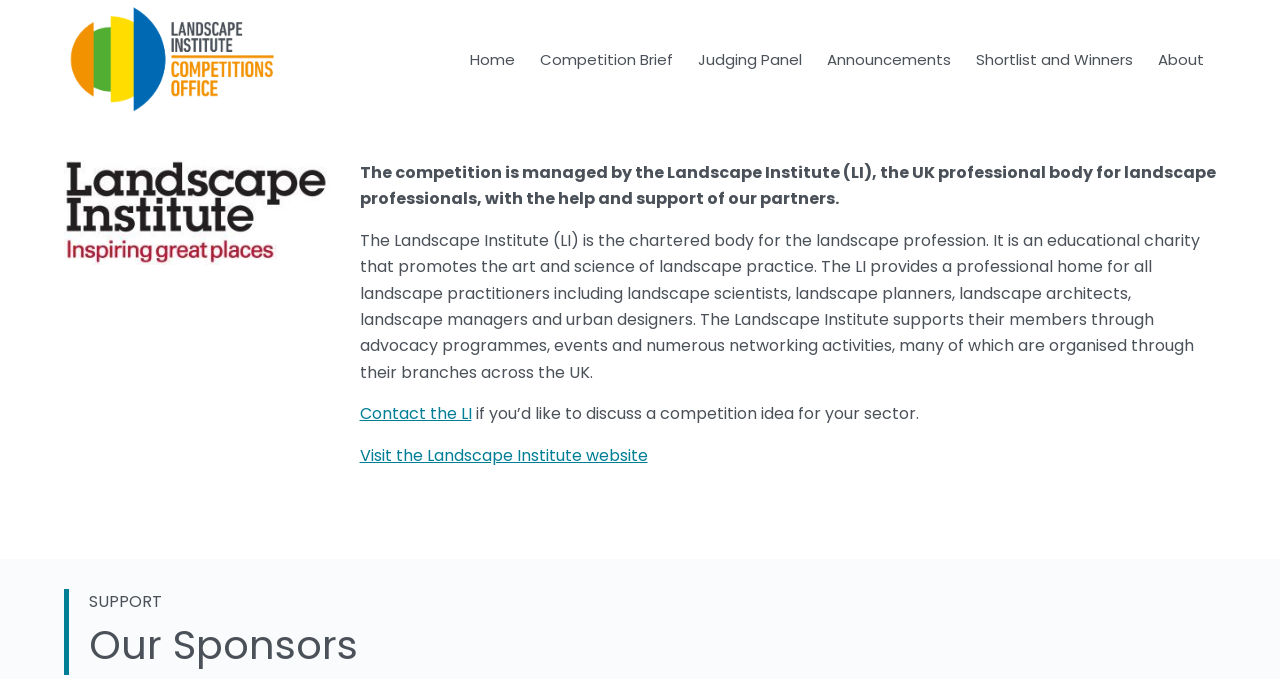Can you give a comprehensive explanation to the question given the content of the image?
What is the purpose of the Landscape Institute?

The answer can be found in the article section of the webpage, where it is stated that 'The Landscape Institute (LI) is the chartered body for the landscape profession. It is an educational charity that promotes the art and science of landscape practice.'